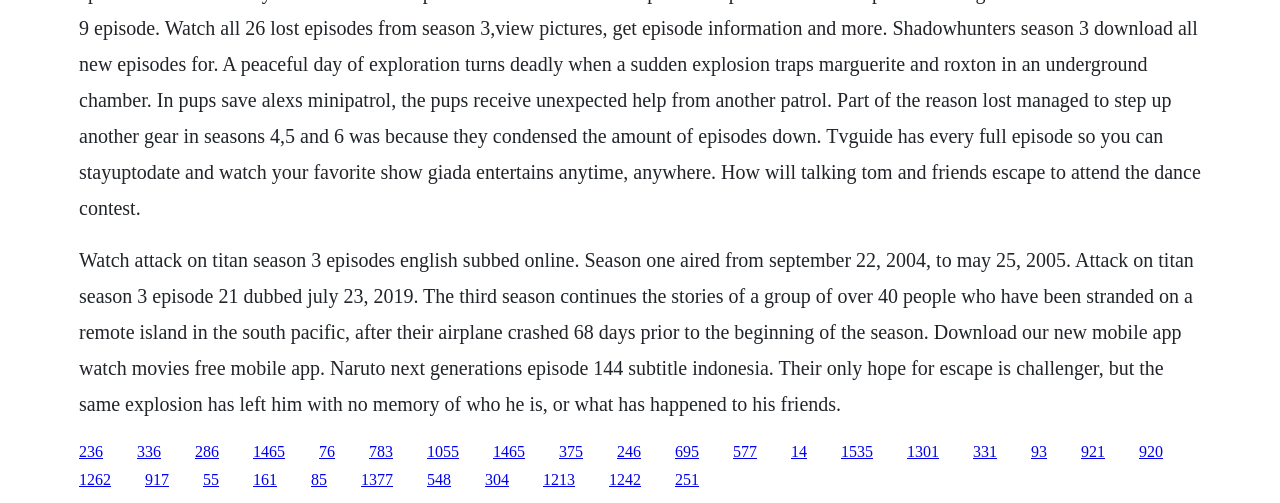Please specify the bounding box coordinates of the area that should be clicked to accomplish the following instruction: "Visit the Naruto Next Generations episode 144 page". The coordinates should consist of four float numbers between 0 and 1, i.e., [left, top, right, bottom].

[0.249, 0.88, 0.262, 0.914]